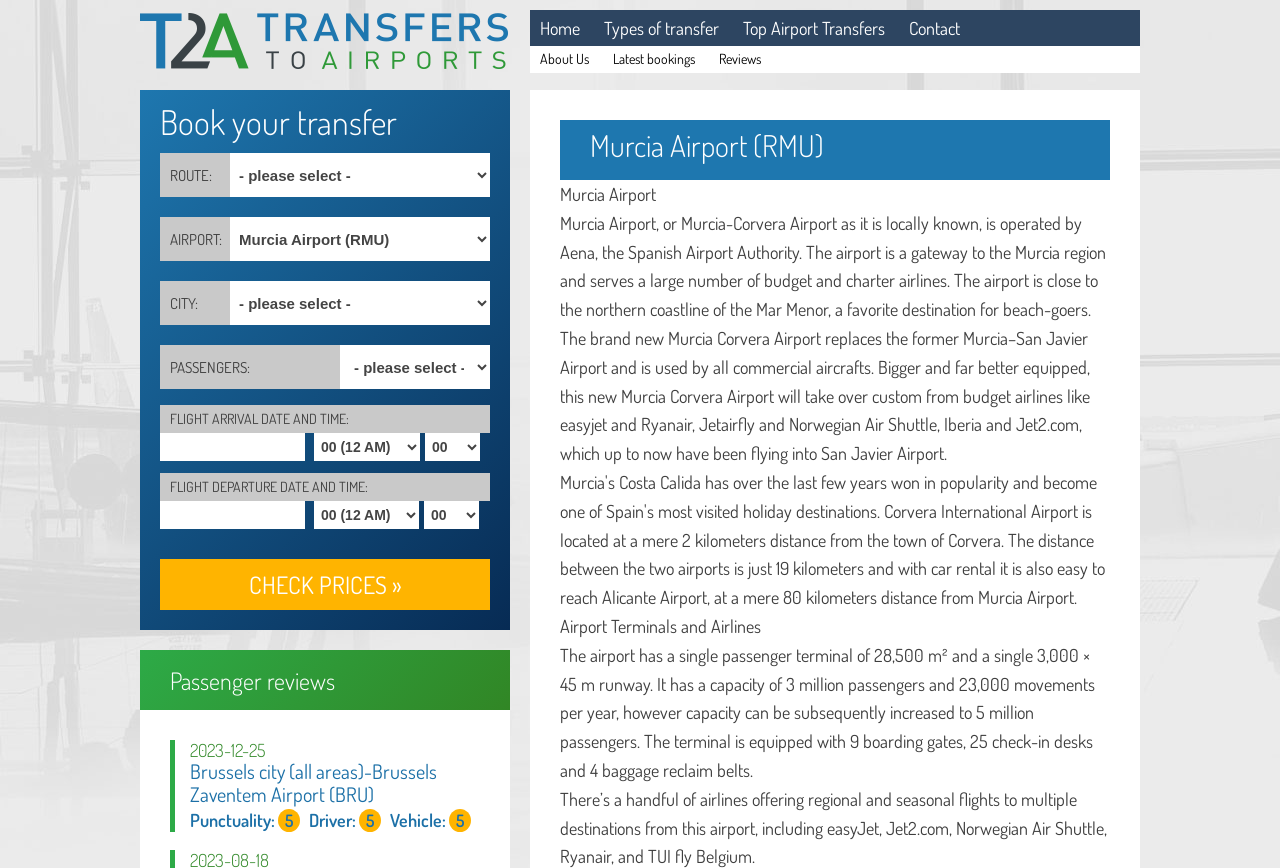Locate the bounding box coordinates of the region to be clicked to comply with the following instruction: "Click on the 'Transfers to airports' link". The coordinates must be four float numbers between 0 and 1, in the form [left, top, right, bottom].

[0.109, 0.059, 0.397, 0.084]